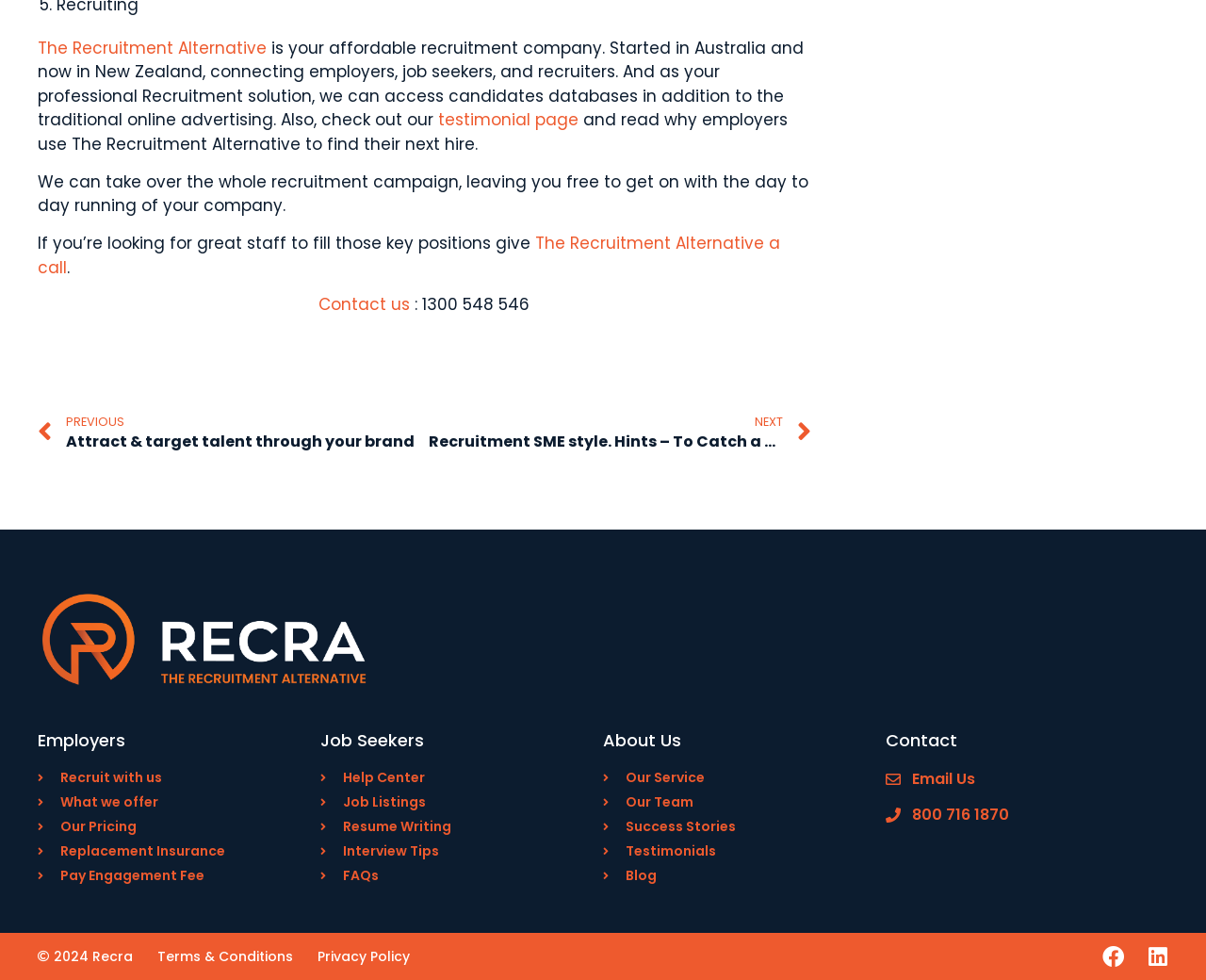Specify the bounding box coordinates of the area to click in order to execute this command: 'Read testimonials'. The coordinates should consist of four float numbers ranging from 0 to 1, and should be formatted as [left, top, right, bottom].

[0.363, 0.111, 0.48, 0.134]